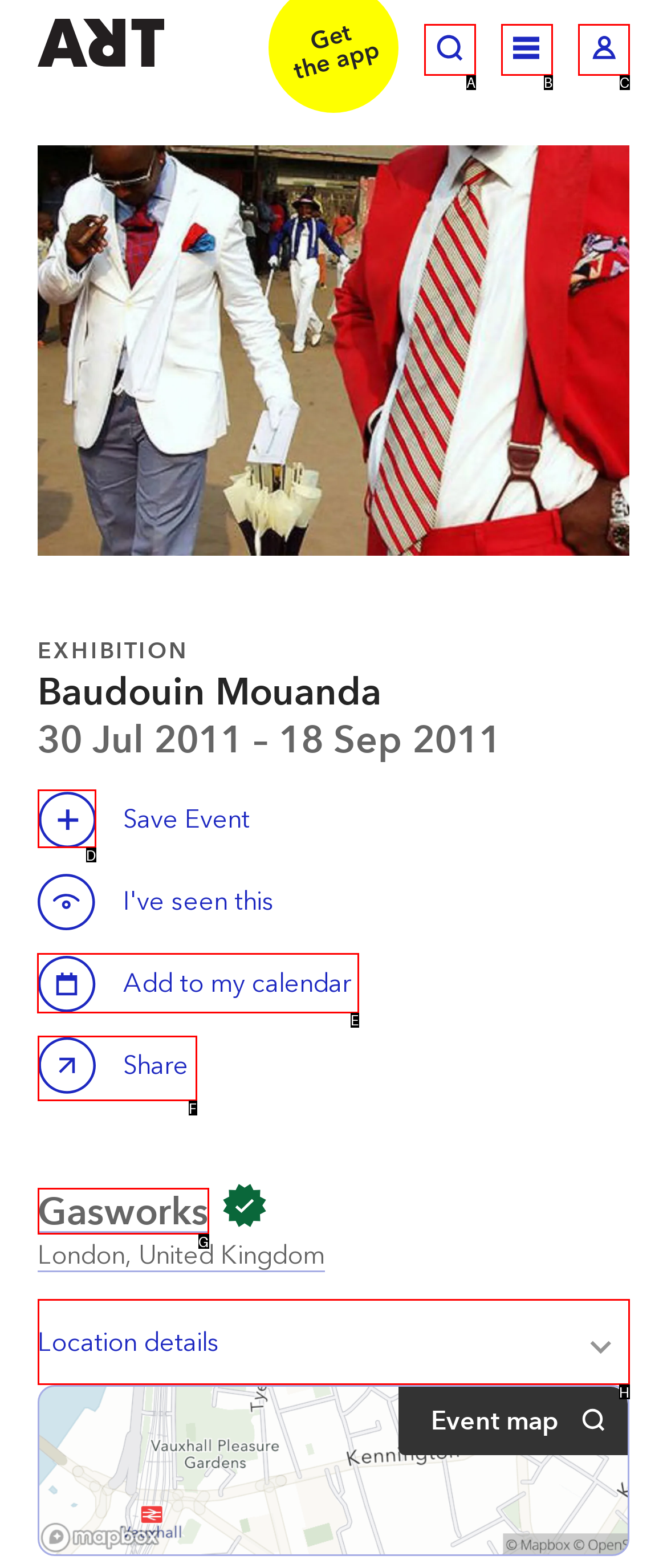Which option should you click on to fulfill this task: Add to my calendar? Answer with the letter of the correct choice.

E